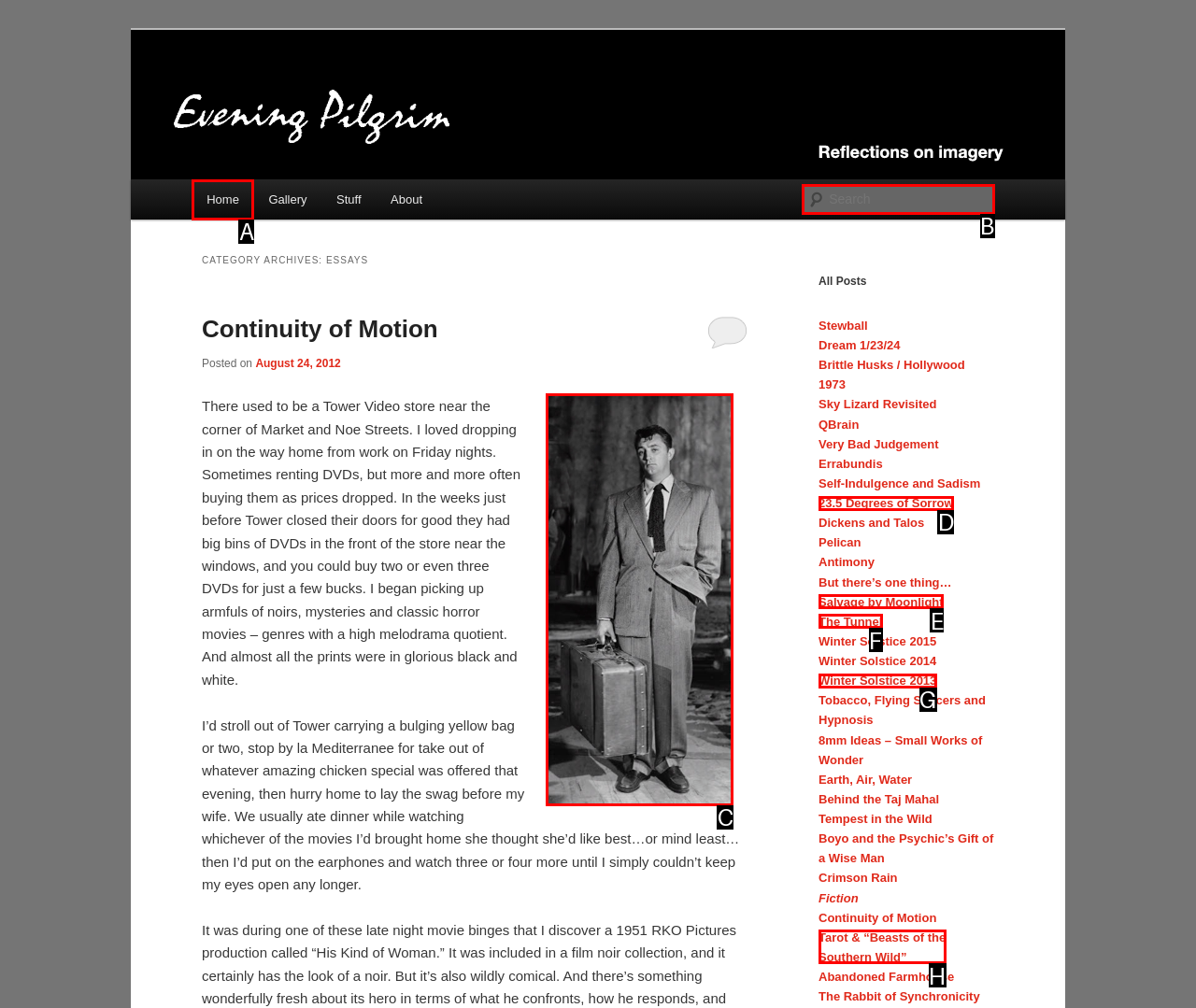Find the option you need to click to complete the following instruction: View the image 'Robert Mitchum arrives'
Answer with the corresponding letter from the choices given directly.

C